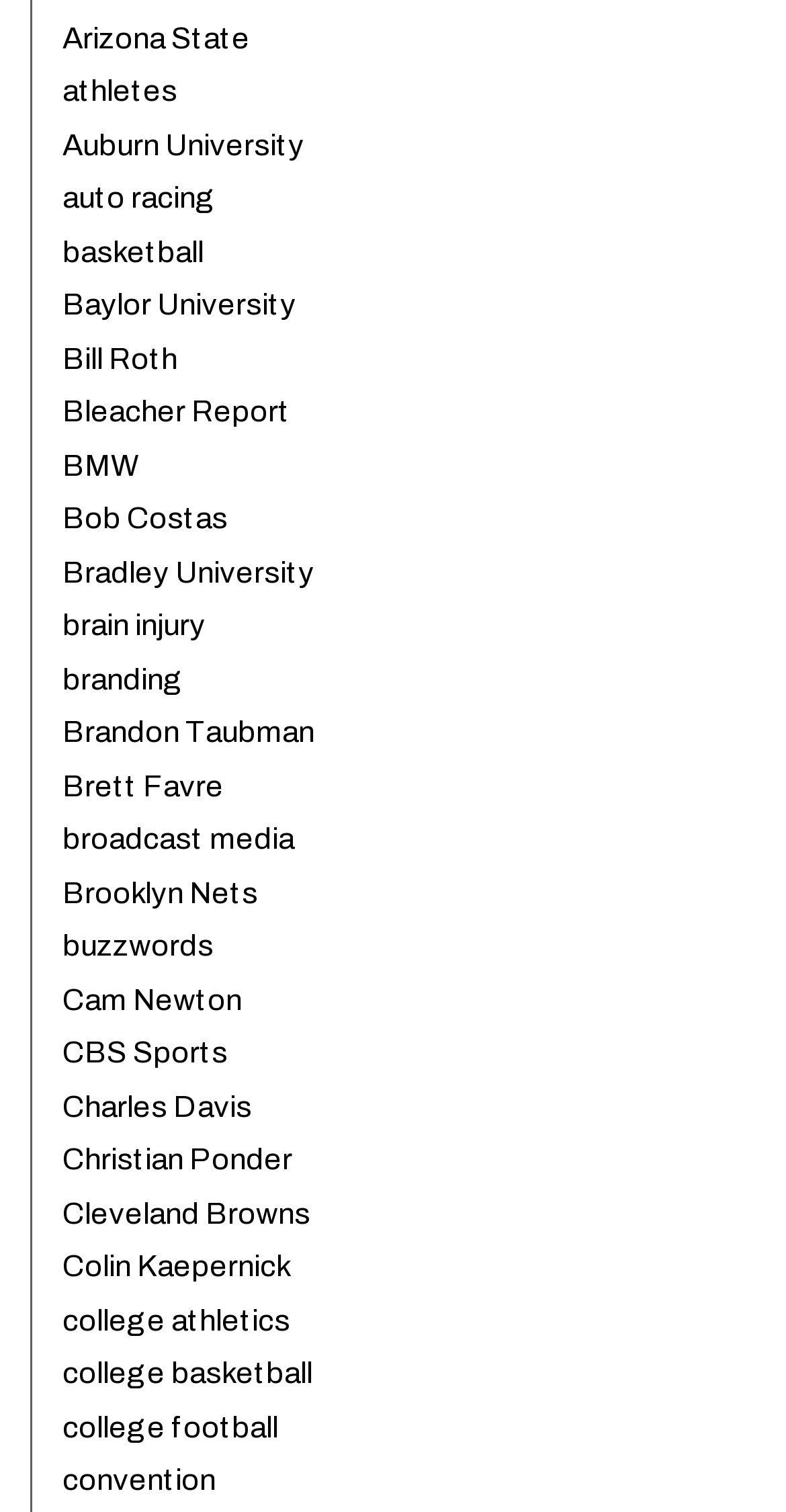Give a one-word or short phrase answer to the question: 
What is the longest link text on the webpage?

broadcast media